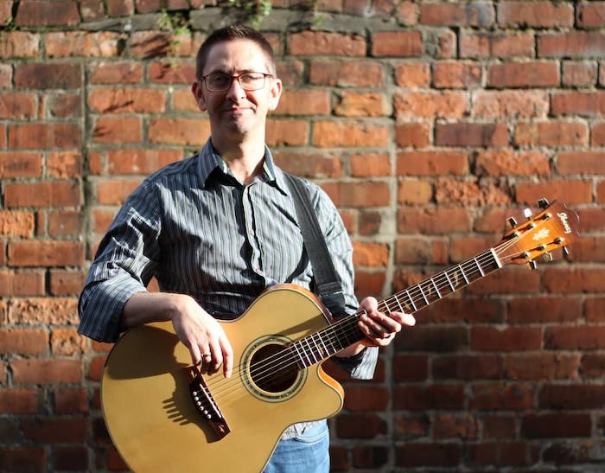Describe in detail everything you see in the image.

The image features a man standing confidently against a backdrop of rustic brick walls. He is holding an acoustic guitar, showcasing a warm, inviting smile that reflects his passion for music. Dressed in a black and white striped shirt, he embodies a blend of casual elegance, appealing to both music enthusiasts and aspiring guitarists alike. This individual has a wealth of experience in music, having played guitar for 35 years and taught music for the last 20 years. His background includes studying with renowned musicians and performing across various venues, from large stages to intimate settings in theater productions. This rich history contributes to his presence, making him a relatable figure in the music community.